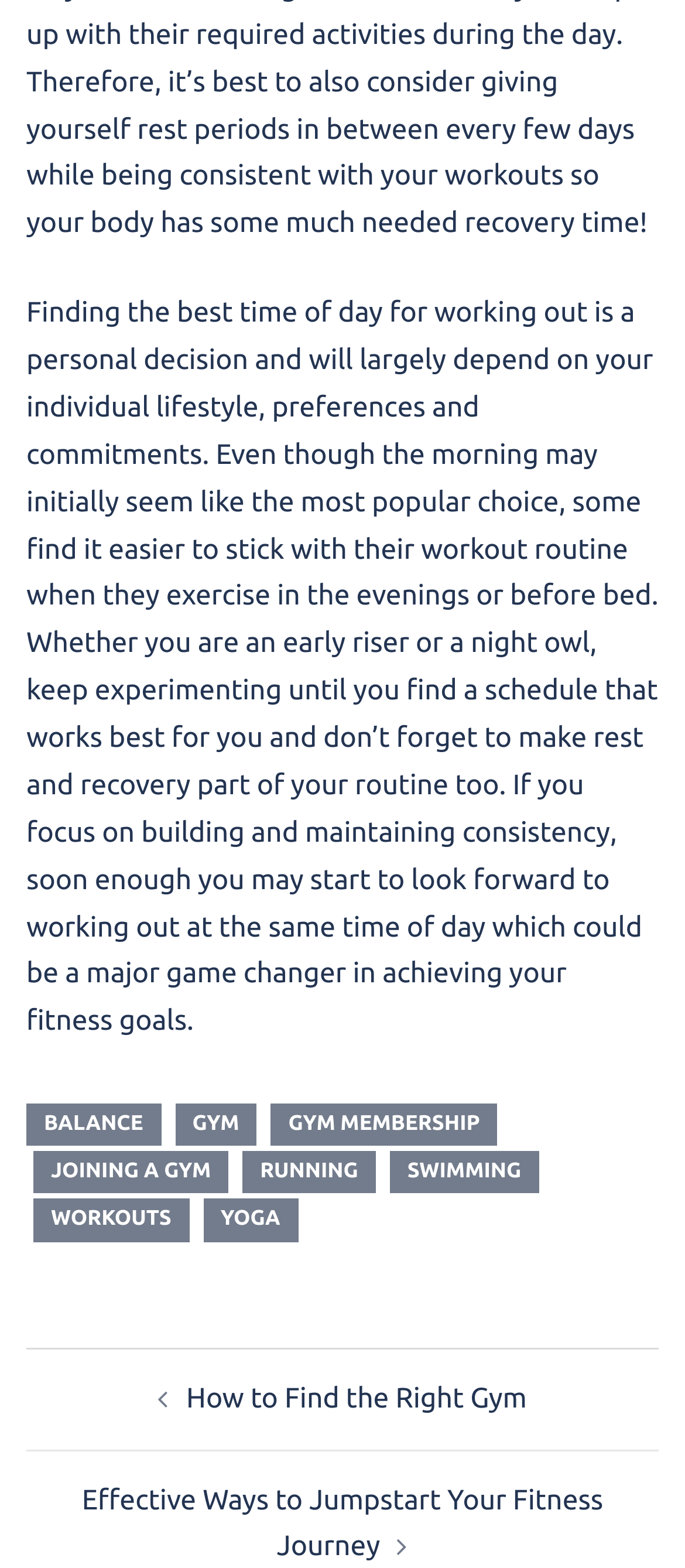What is the tone of the article?
Give a detailed response to the question by analyzing the screenshot.

The tone of the article is informative, as it provides advice and guidance on finding the best time of day for working out, and it does so in a neutral and helpful manner.